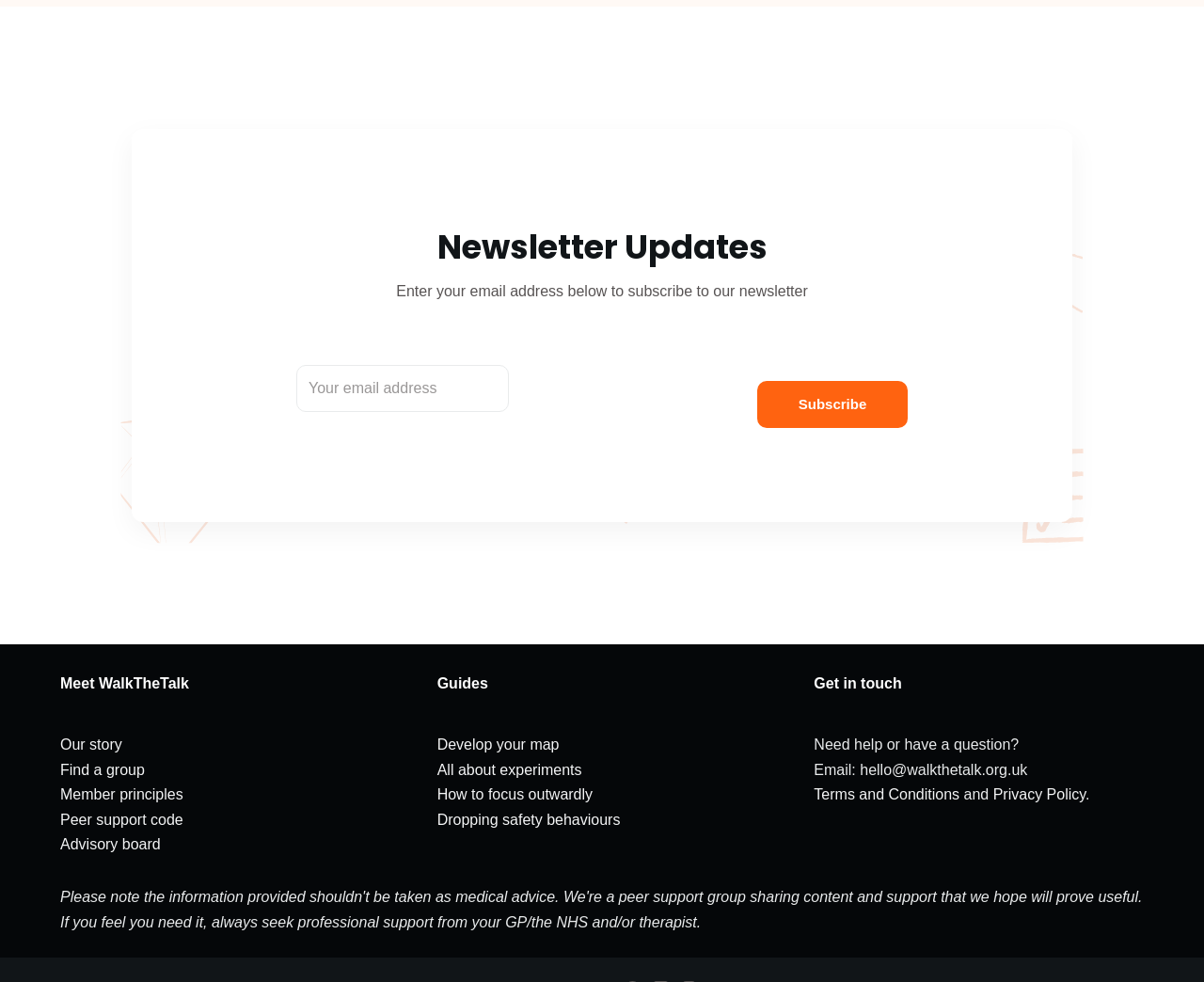Use one word or a short phrase to answer the question provided: 
How many headings are there on the webpage?

4